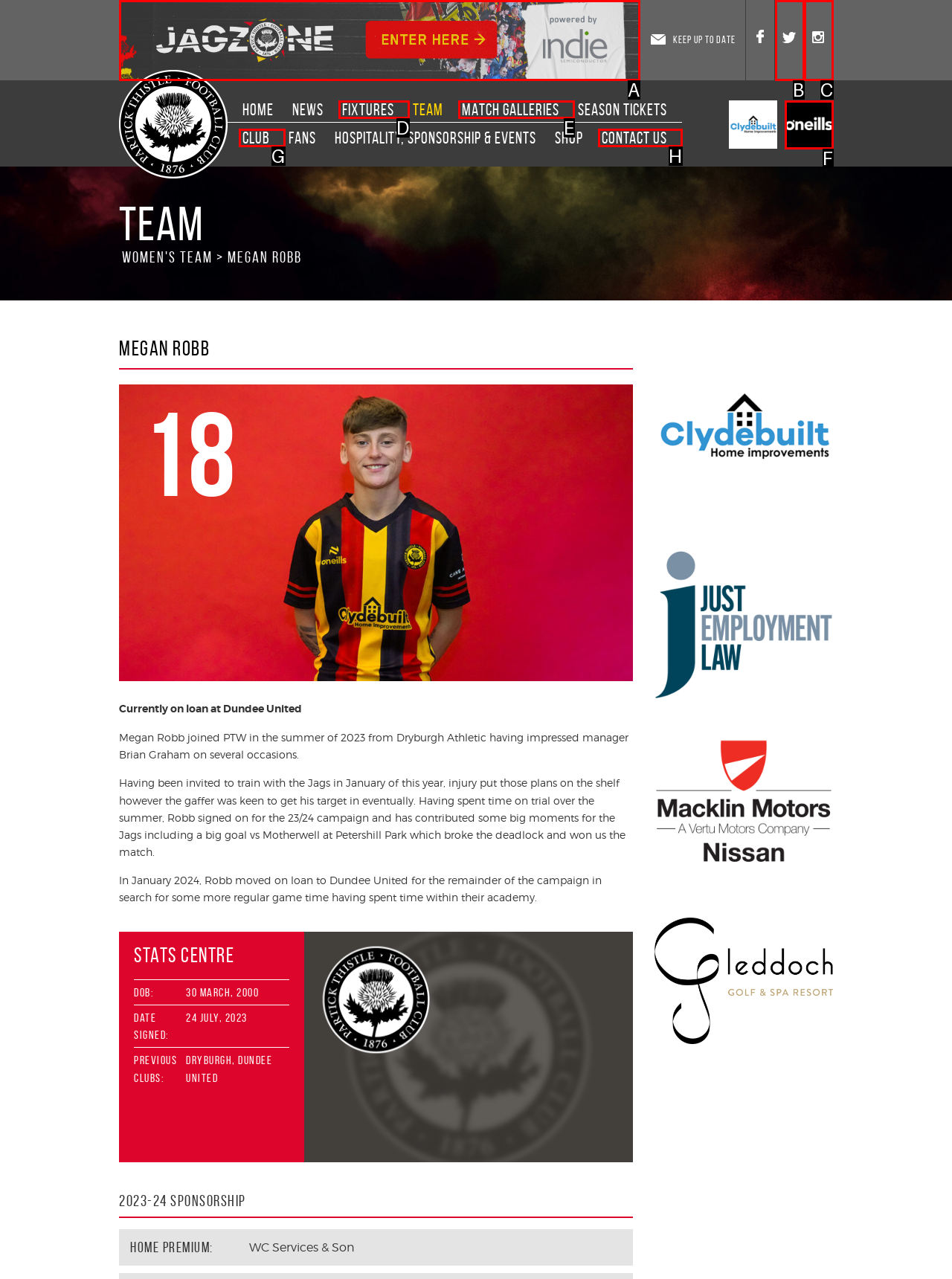Tell me which one HTML element best matches the description: parent_node: KEEP UP TO DATE
Answer with the option's letter from the given choices directly.

C